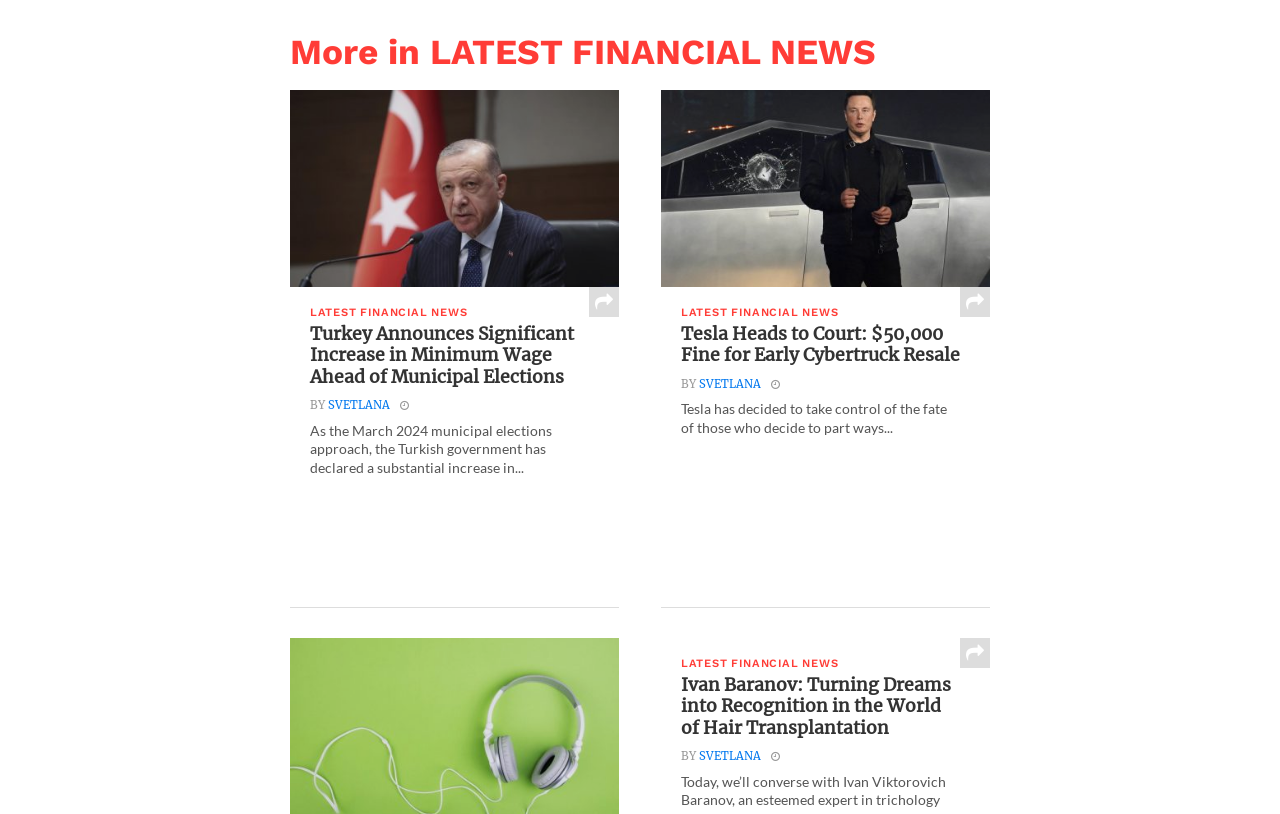Given the description of a UI element: "parent_node: LATEST FINANCIAL NEWS", identify the bounding box coordinates of the matching element in the webpage screenshot.

[0.516, 0.11, 0.773, 0.353]